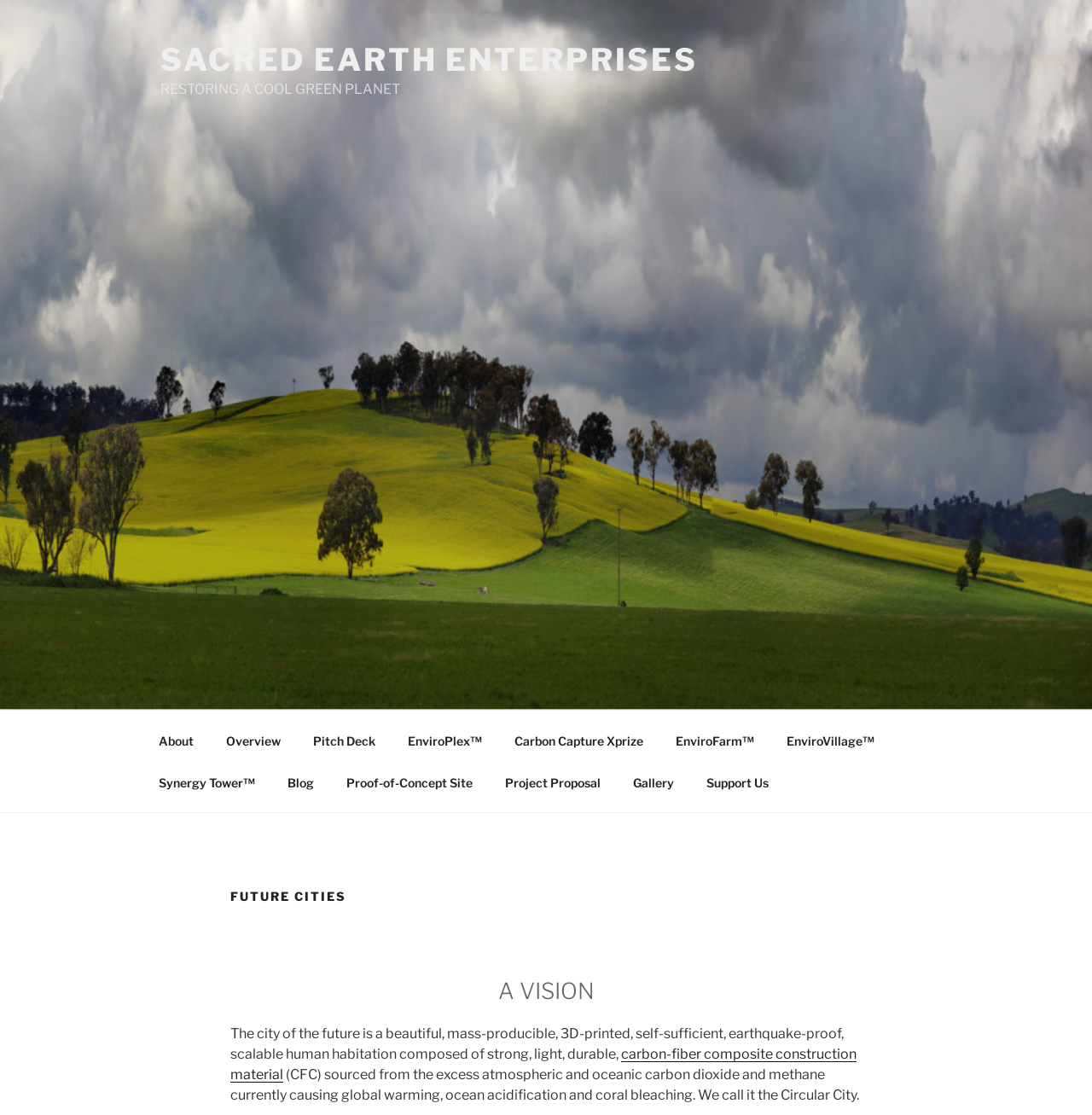Determine the bounding box coordinates for the HTML element mentioned in the following description: "Project Proposal". The coordinates should be a list of four floats ranging from 0 to 1, represented as [left, top, right, bottom].

[0.448, 0.683, 0.563, 0.72]